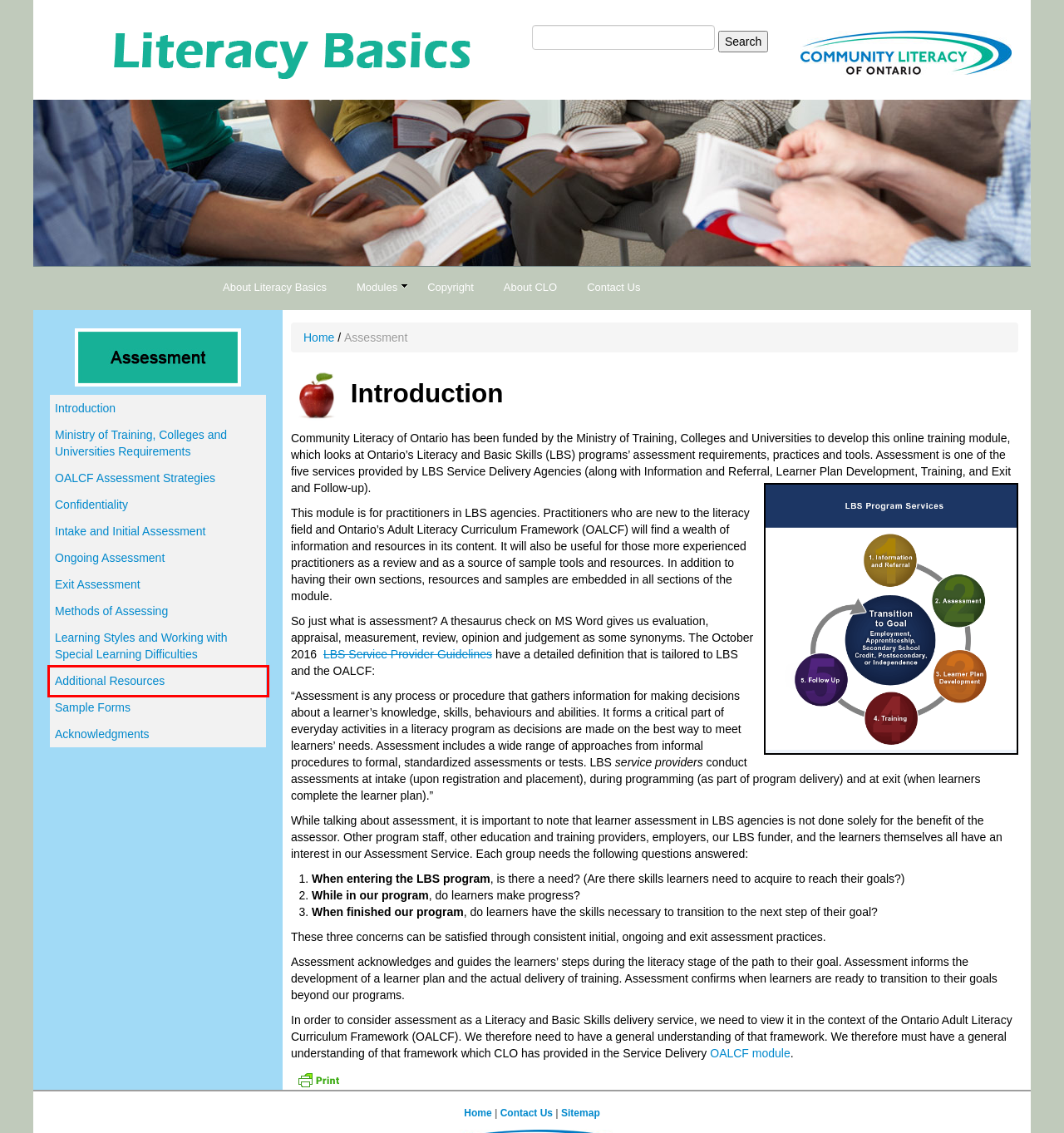Look at the screenshot of a webpage where a red rectangle bounding box is present. Choose the webpage description that best describes the new webpage after clicking the element inside the red bounding box. Here are the candidates:
A. Community Literacy of Ontario
B. Intake and Initial Assessment | Literacy Basics
C. Literacy Basics
D. Methods of Assessing | Literacy Basics
E. Ongoing Assessment | Literacy Basics
F. Additional Resources | Literacy Basics
G. About Community Literacy of Ontario | Literacy Basics
H. Sitemap | Literacy Basics

F